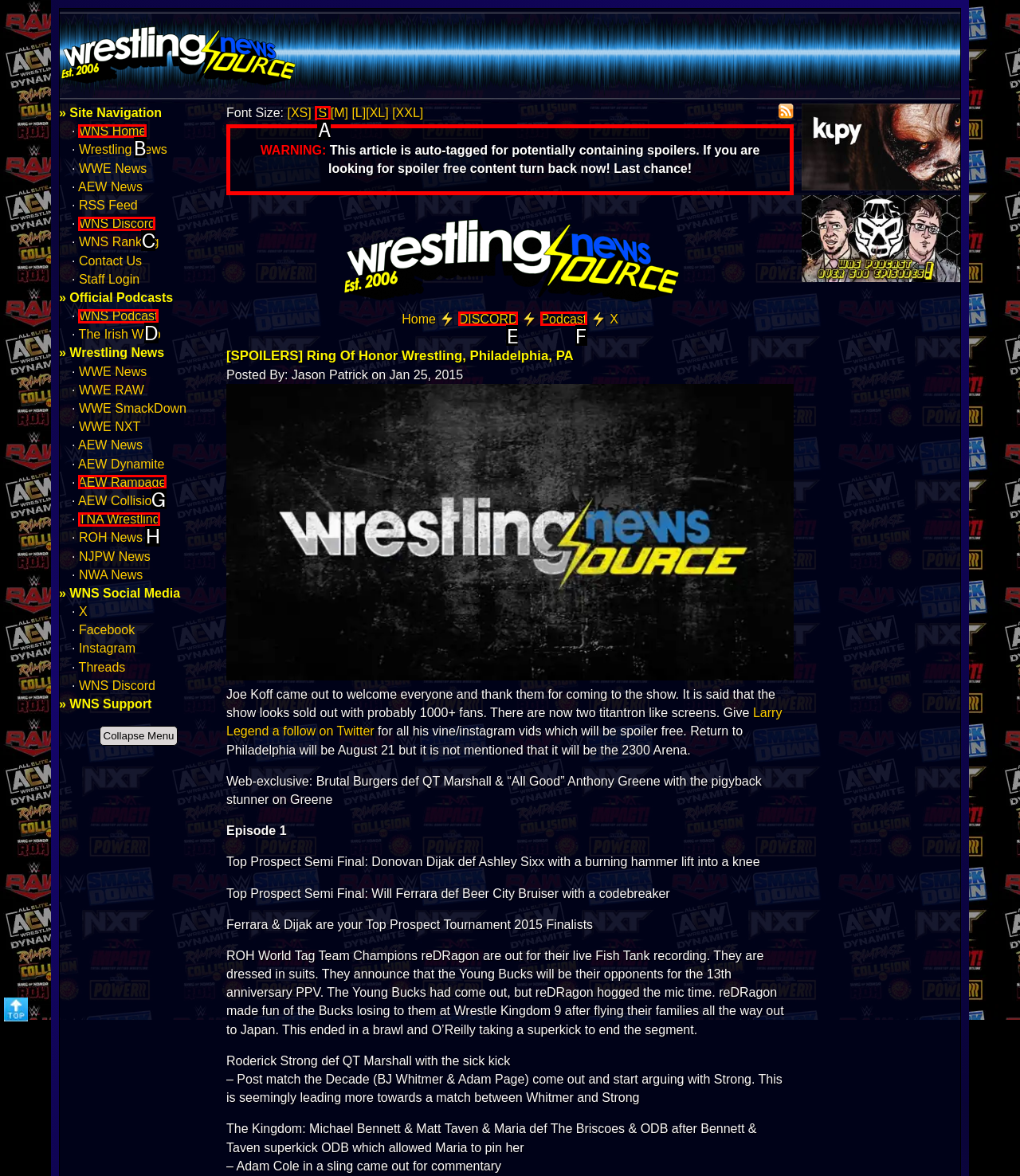Indicate the HTML element to be clicked to accomplish this task: Go to WNS Home Respond using the letter of the correct option.

B